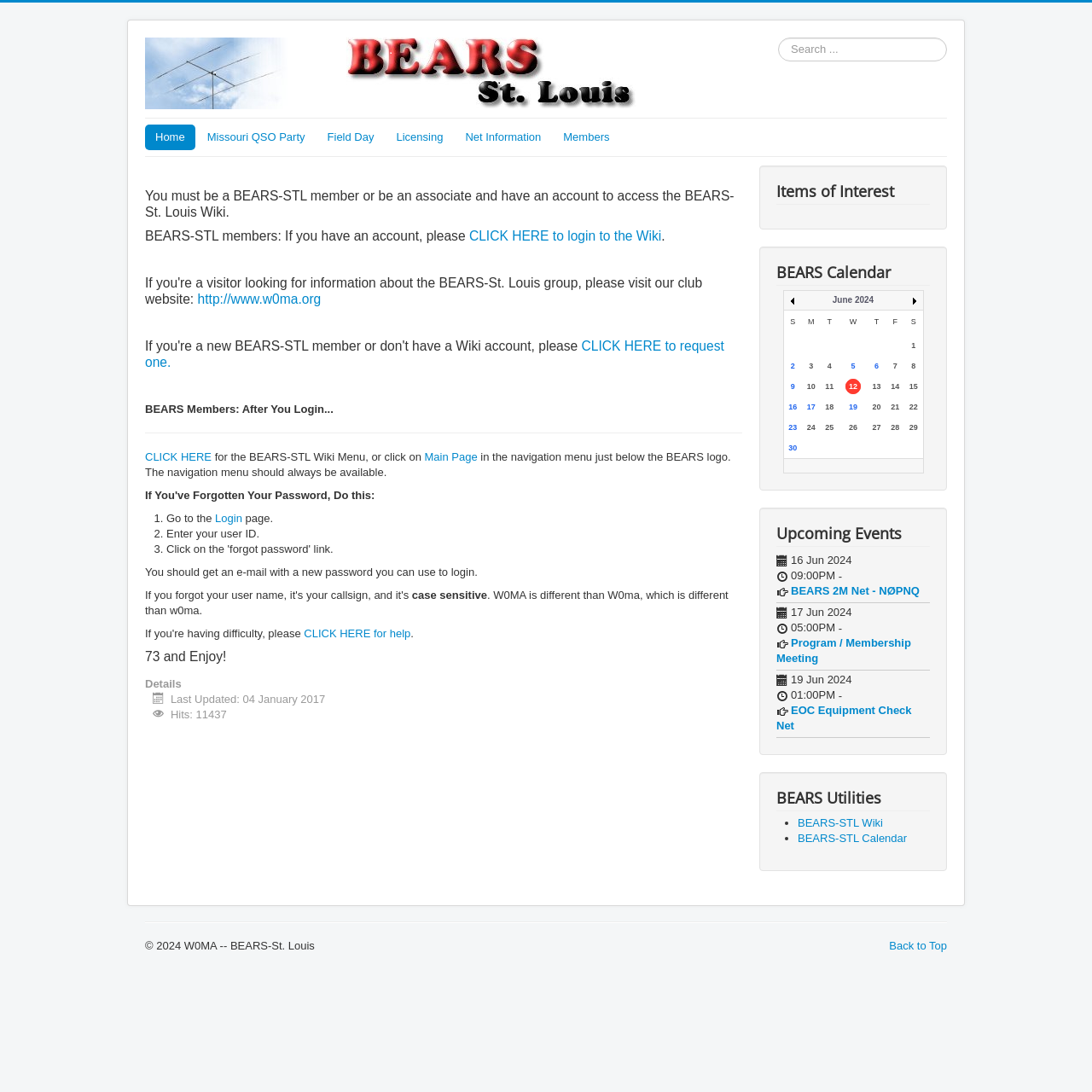Locate the bounding box coordinates of the clickable element to fulfill the following instruction: "view the BEARS Calendar". Provide the coordinates as four float numbers between 0 and 1 in the format [left, top, right, bottom].

[0.711, 0.241, 0.852, 0.262]